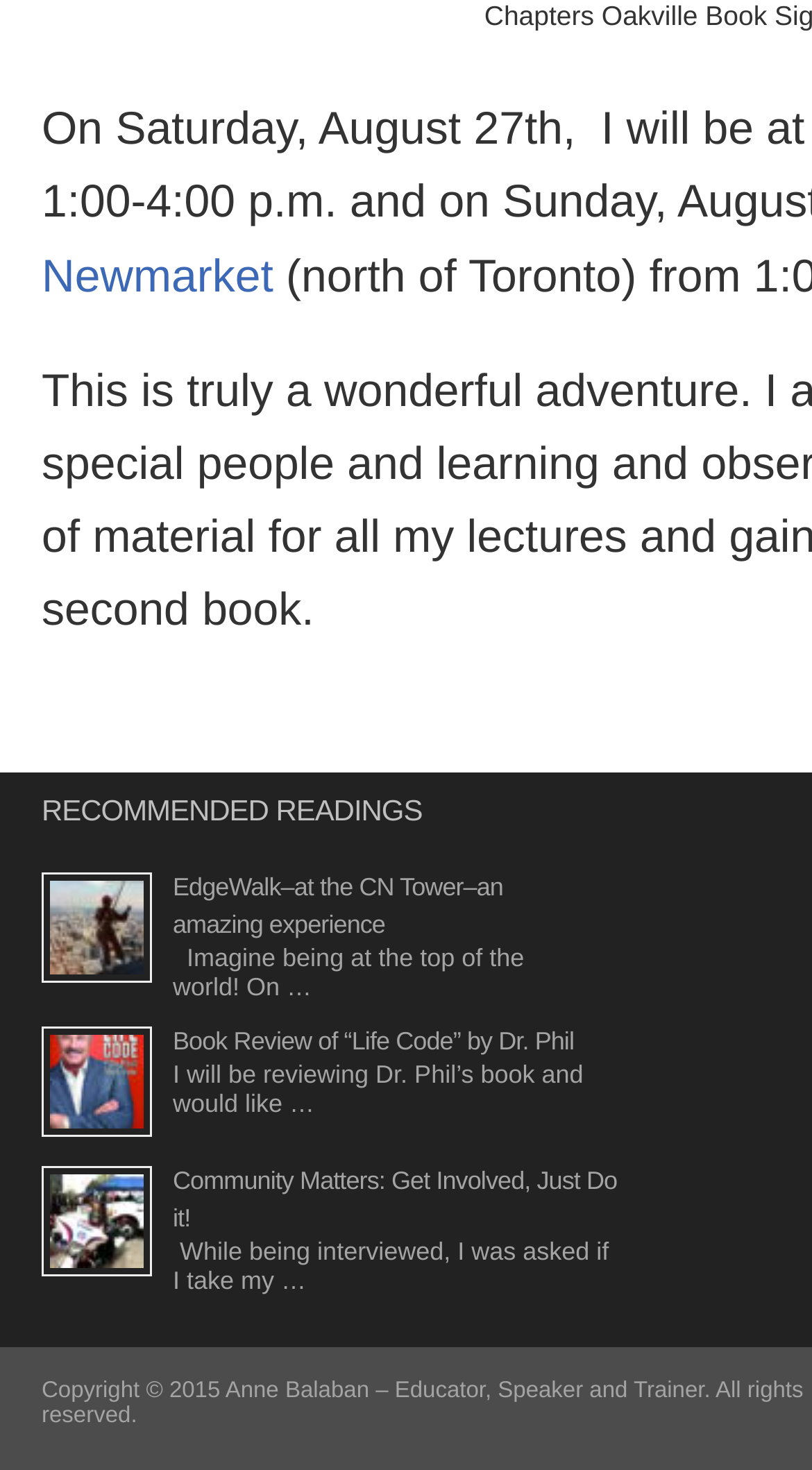What is the topic of the third recommended reading? Based on the image, give a response in one word or a short phrase.

Community Matters